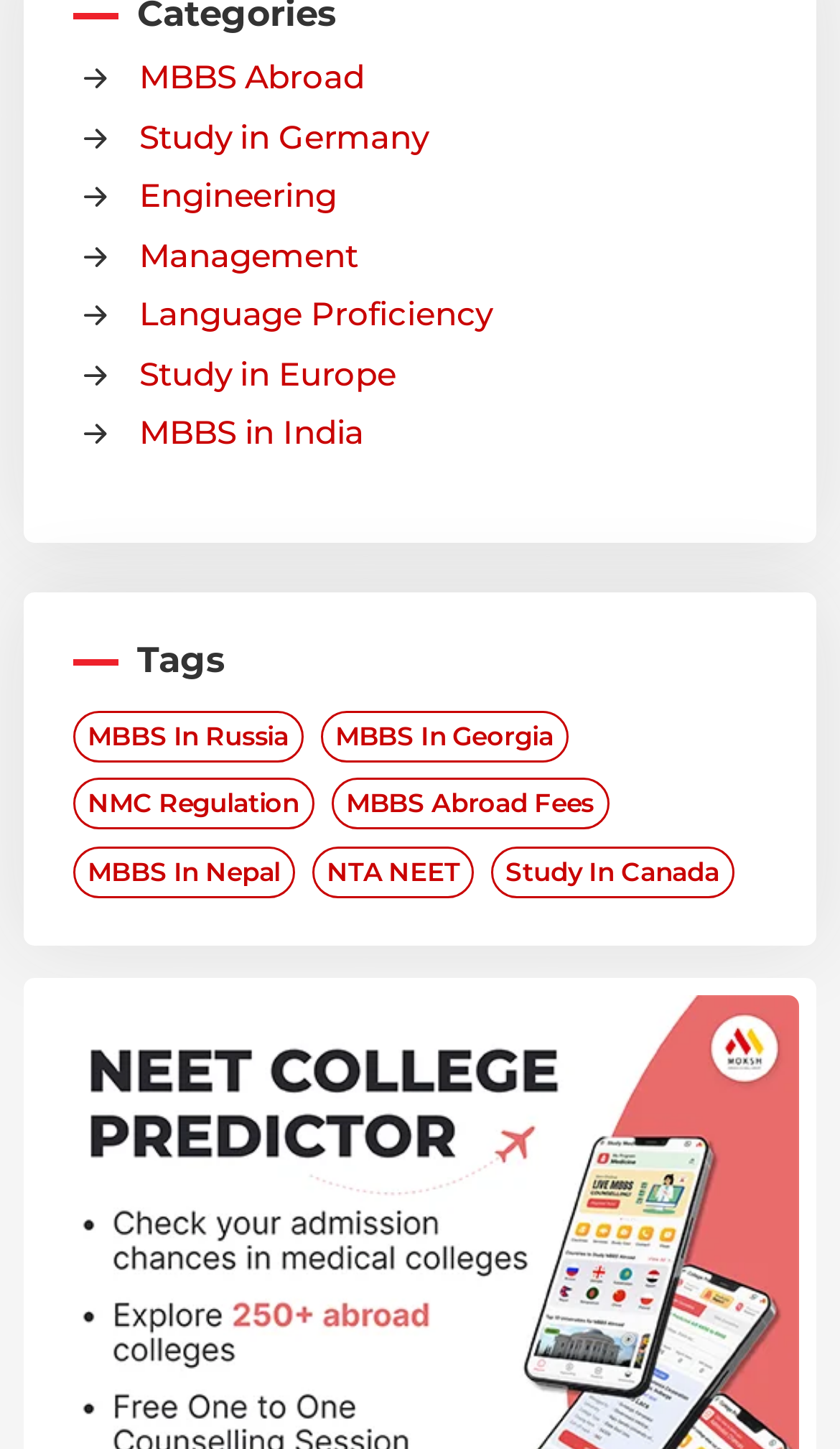Please determine the bounding box coordinates of the element's region to click in order to carry out the following instruction: "Explore Study in Germany". The coordinates should be four float numbers between 0 and 1, i.e., [left, top, right, bottom].

[0.166, 0.08, 0.51, 0.108]